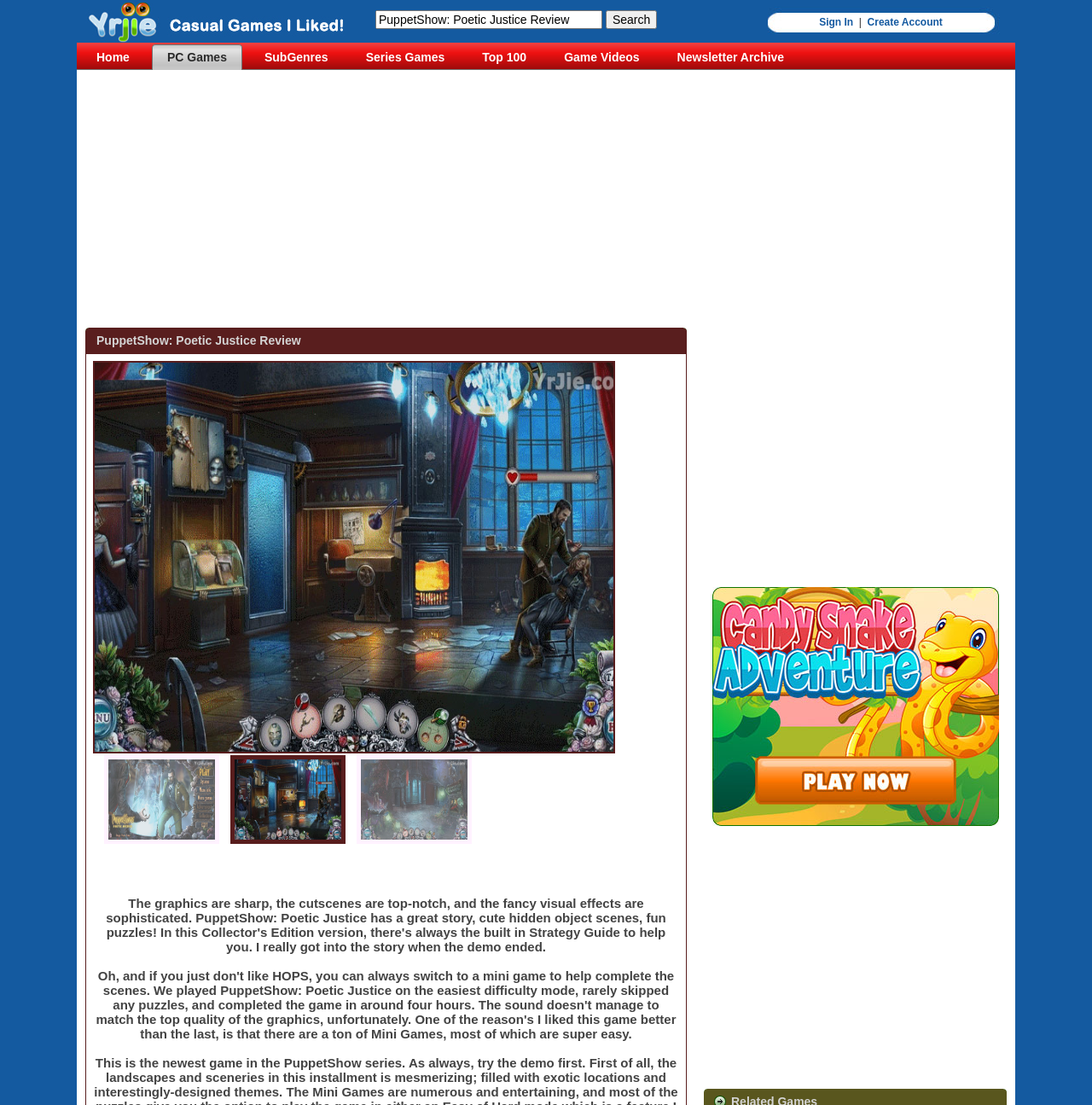Locate the bounding box coordinates for the element described below: "Afghanistan Information". The coordinates must be four float values between 0 and 1, formatted as [left, top, right, bottom].

None